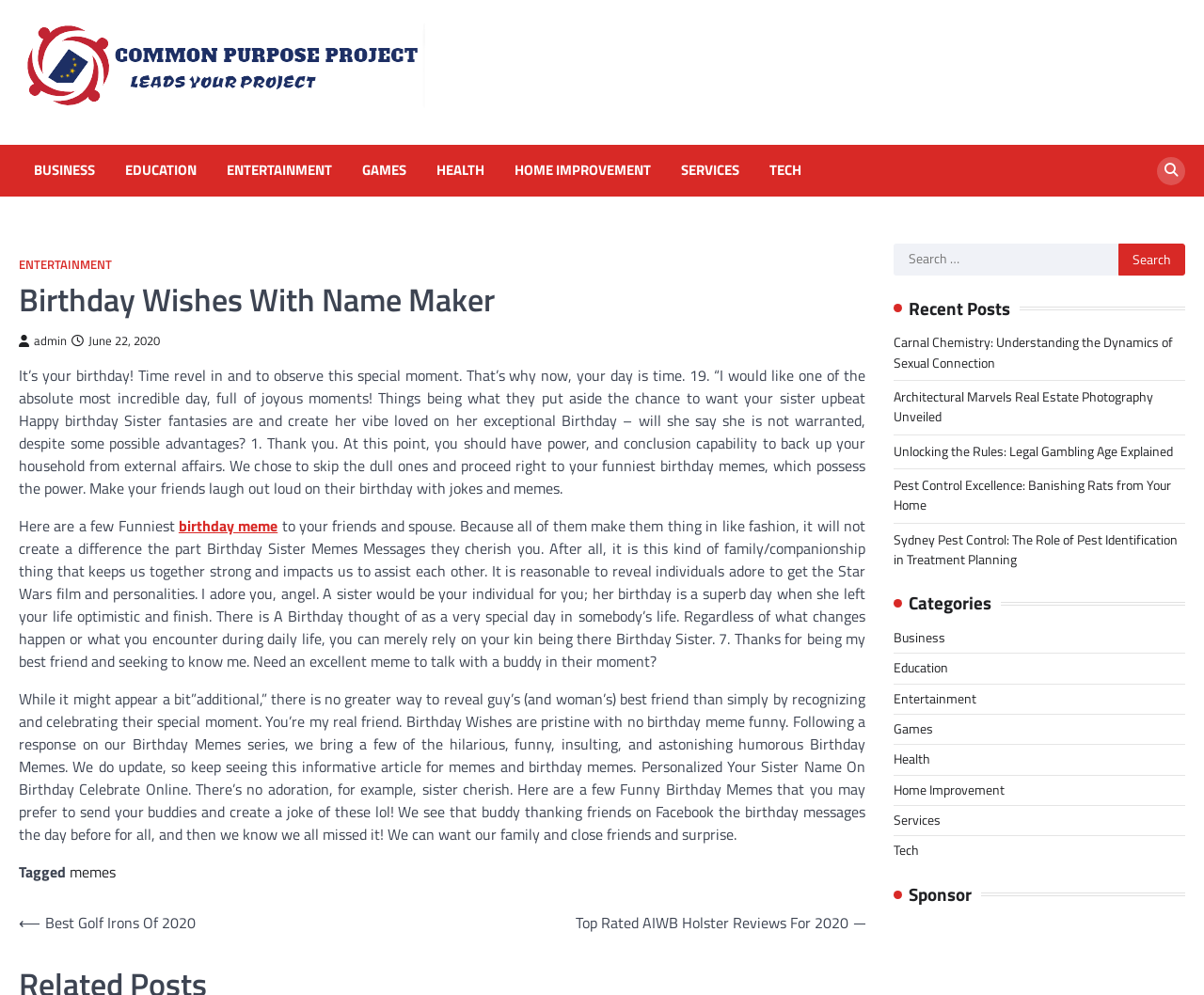Determine the bounding box coordinates of the UI element described below. Use the format (top-left x, top-left y, bottom-right x, bottom-right y) with floating point numbers between 0 and 1: parent_node: Search for: value="Search"

[0.929, 0.245, 0.984, 0.277]